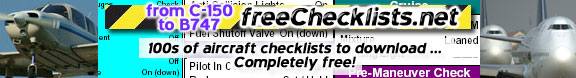Describe all elements and aspects of the image.

The image features a promotional banner from freeChecklists.net, showcasing a variety of aircraft checklists ranging from smaller planes like the Cessna 150 to larger jets such as the Boeing 747. The banner emphasizes the availability of hundreds of checklists that can be downloaded completely for free. It features a visually appealing design with bold text elements like "Completely free!" and highlights important information relevant to pilots and aviation enthusiasts. In the background, images of different aircraft are displayed, complementing the informative nature of the advertisement. The overall layout is colorful and attention-grabbing, aimed at encouraging users to engage with the service provided.